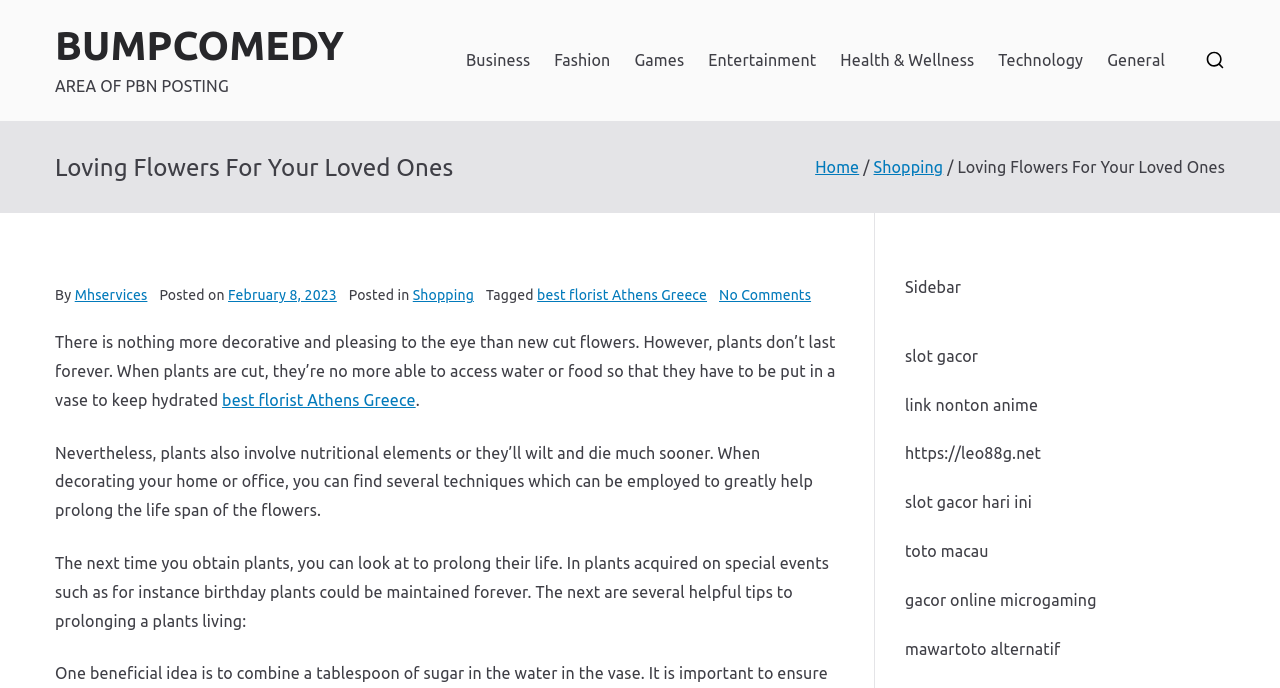Extract the bounding box for the UI element that matches this description: "link nonton anime".

[0.707, 0.575, 0.811, 0.601]